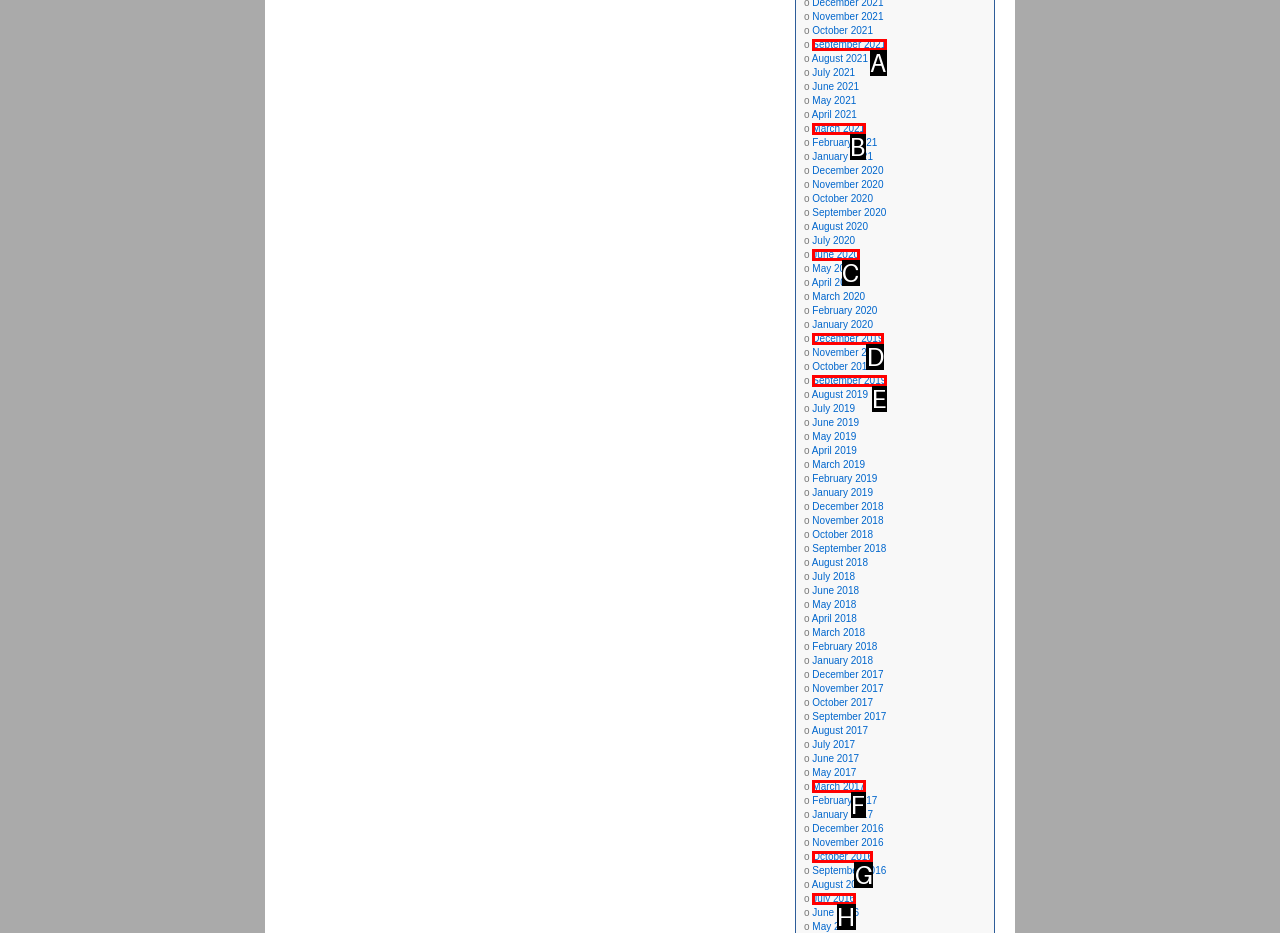Identify which HTML element should be clicked to fulfill this instruction: View March 2017 Reply with the correct option's letter.

F